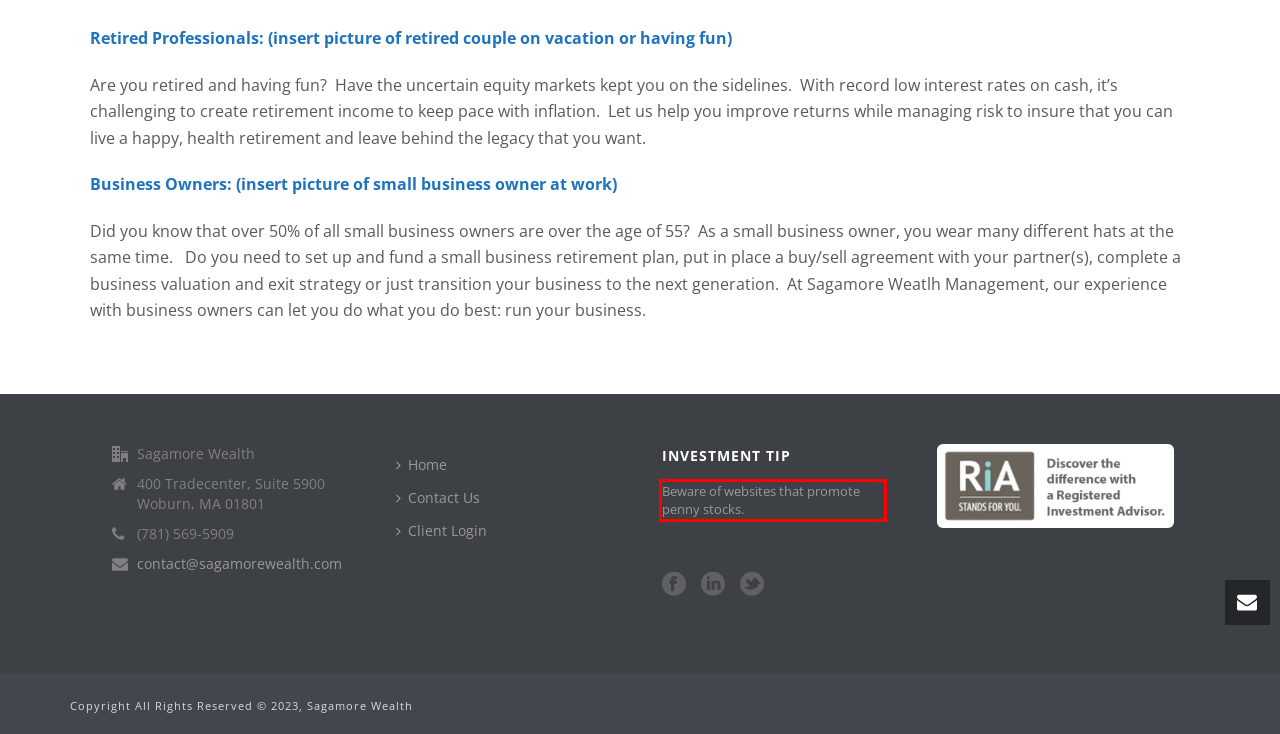You have been given a screenshot of a webpage, where a red bounding box surrounds a UI element. Identify the best matching webpage description for the page that loads after the element in the bounding box is clicked. Options include:
A. Login | Charles Schwab
B. Beware of websites that promote penny stocks – Sagamore Wealth
C. Clients – Sagamore Wealth
D. Independent Advisor Learning Center | Find Your Advisor
E. Lower Fees – Sagamore Wealth
F. Services – Sagamore Wealth
G. About Us – Sagamore Wealth
H. Resources – Sagamore Wealth

B